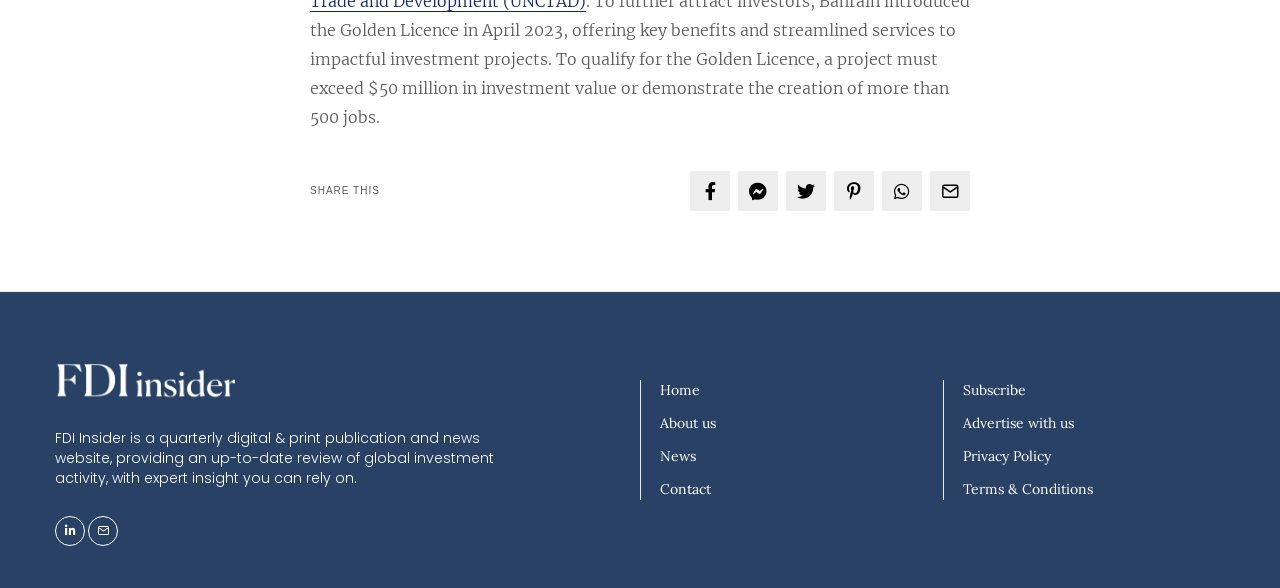Find and indicate the bounding box coordinates of the region you should select to follow the given instruction: "Read the news".

[0.516, 0.761, 0.544, 0.791]